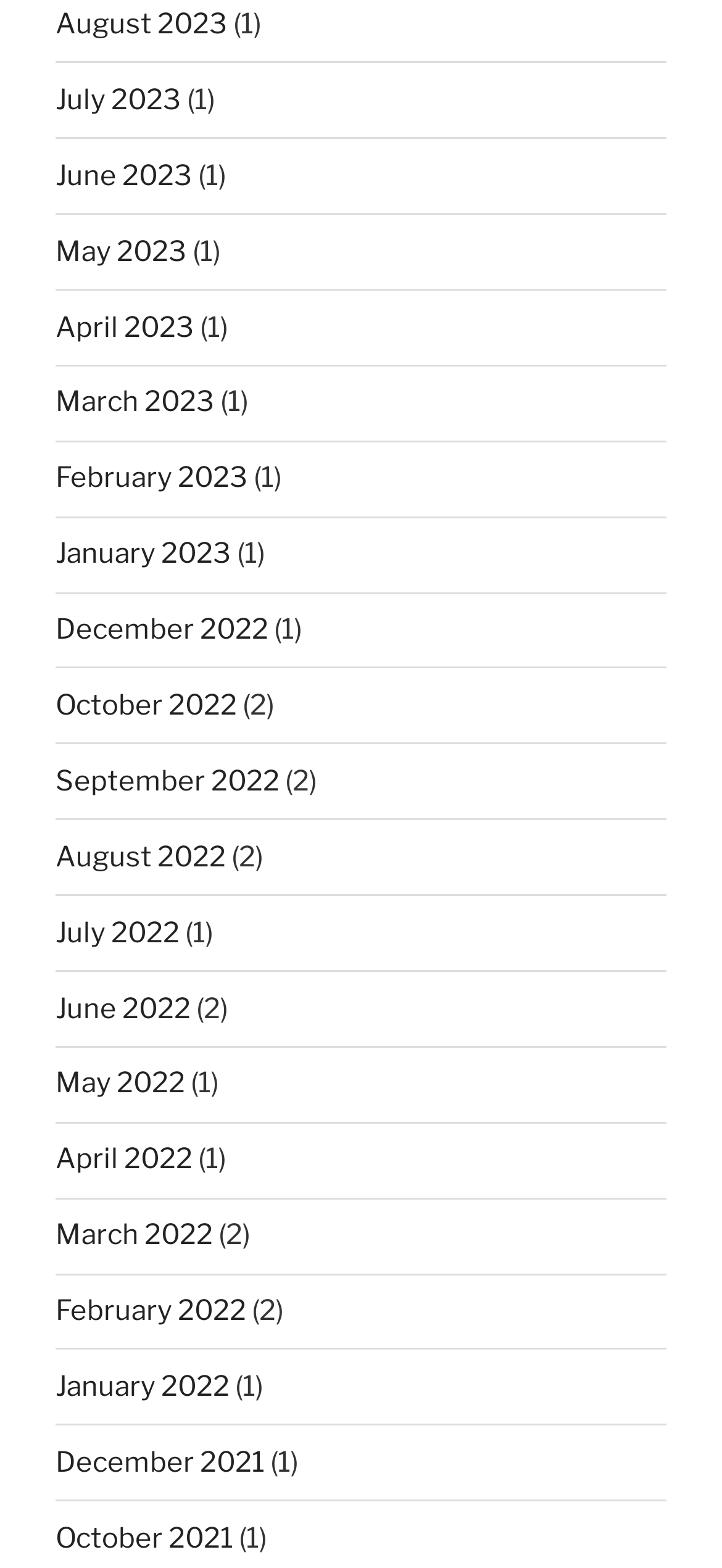How many months have a number in parentheses?
Based on the screenshot, respond with a single word or phrase.

7